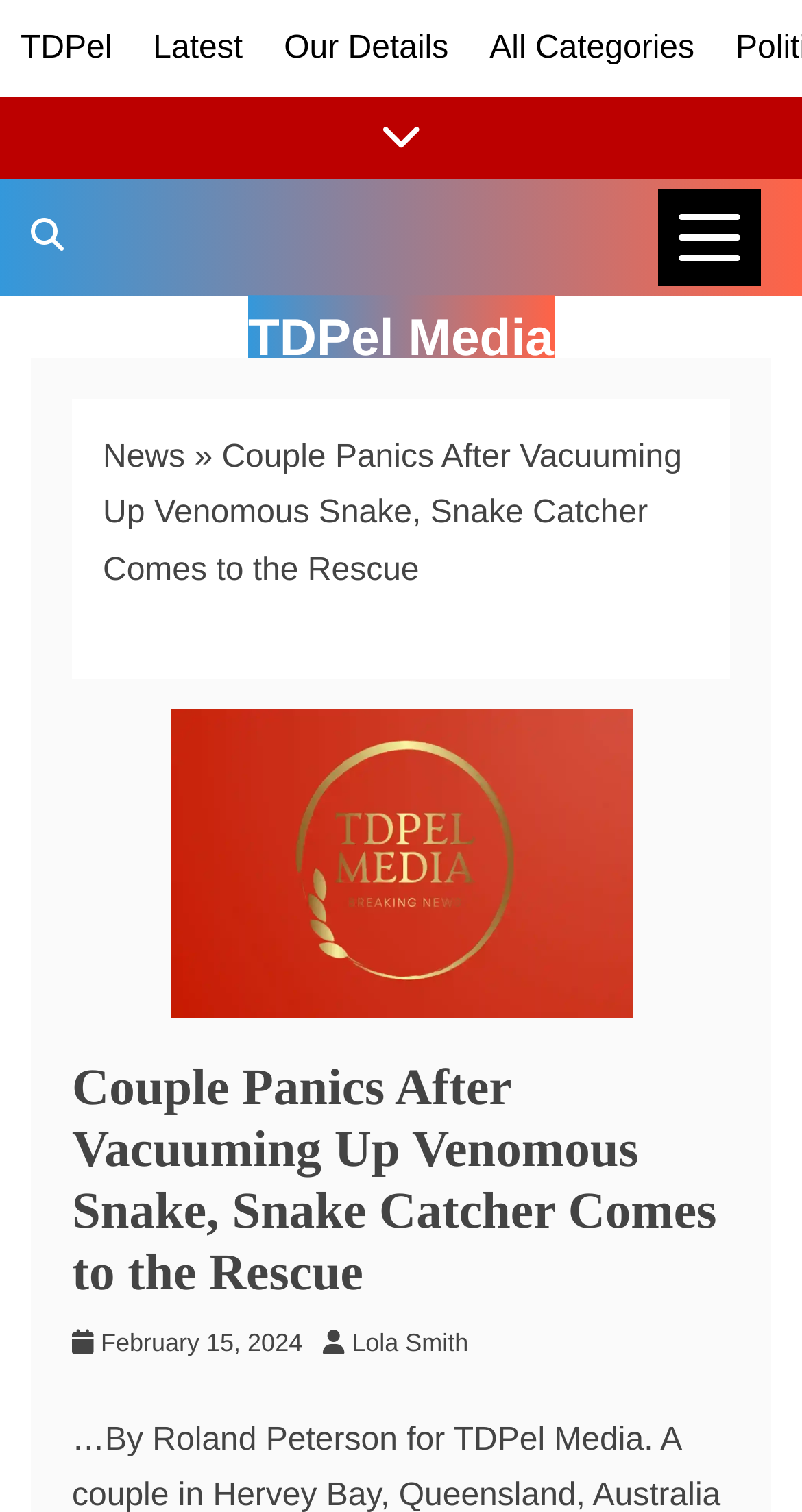What is the name of the website?
Analyze the image and provide a thorough answer to the question.

I found the website's name by looking at the top-left corner of the page, where the website's logo and name are displayed. The link 'TDPel' is part of the website's name, which is 'TDPel Media'.